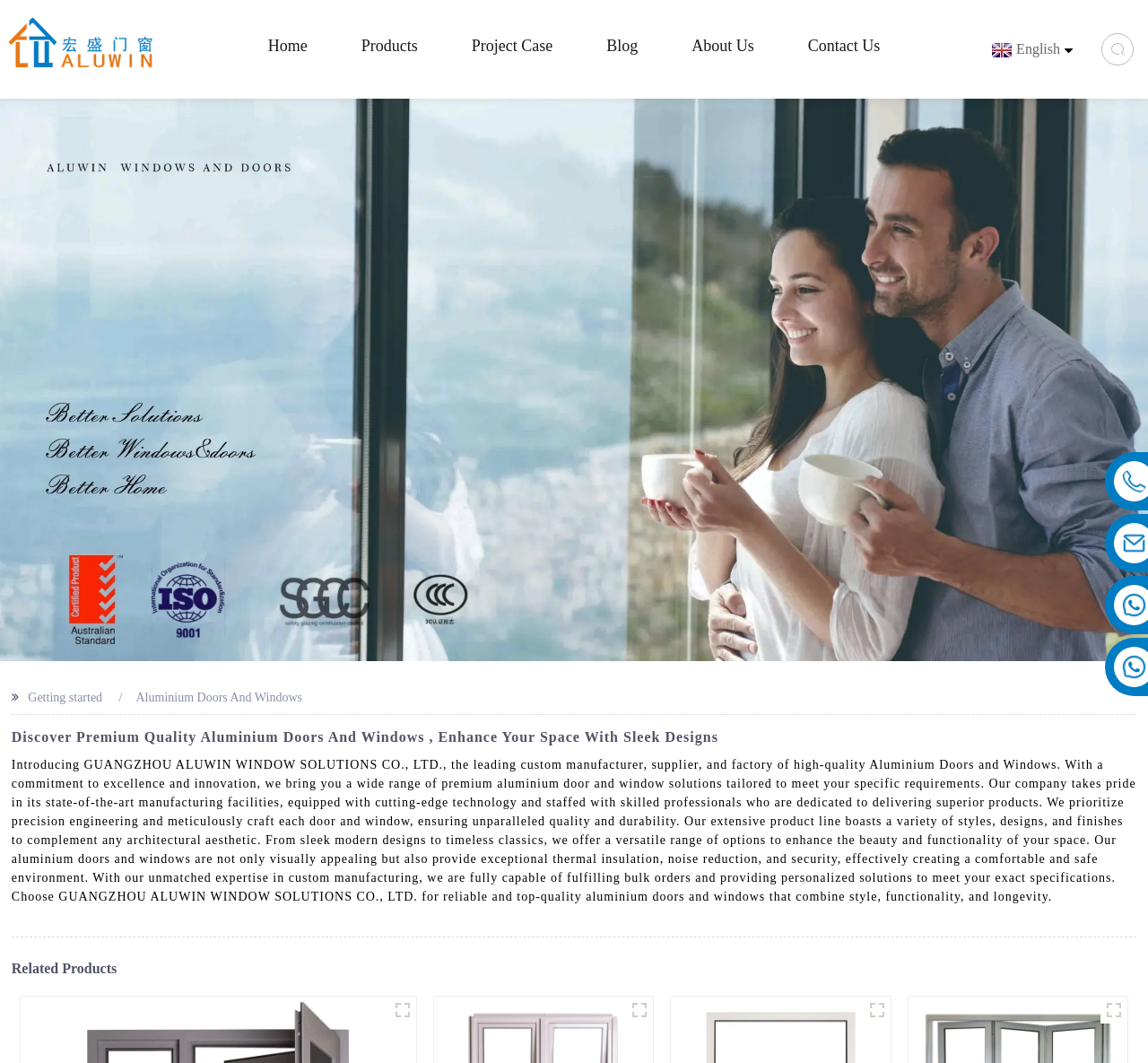Please answer the following question using a single word or phrase: 
What is the primary material used in the products?

Aluminium